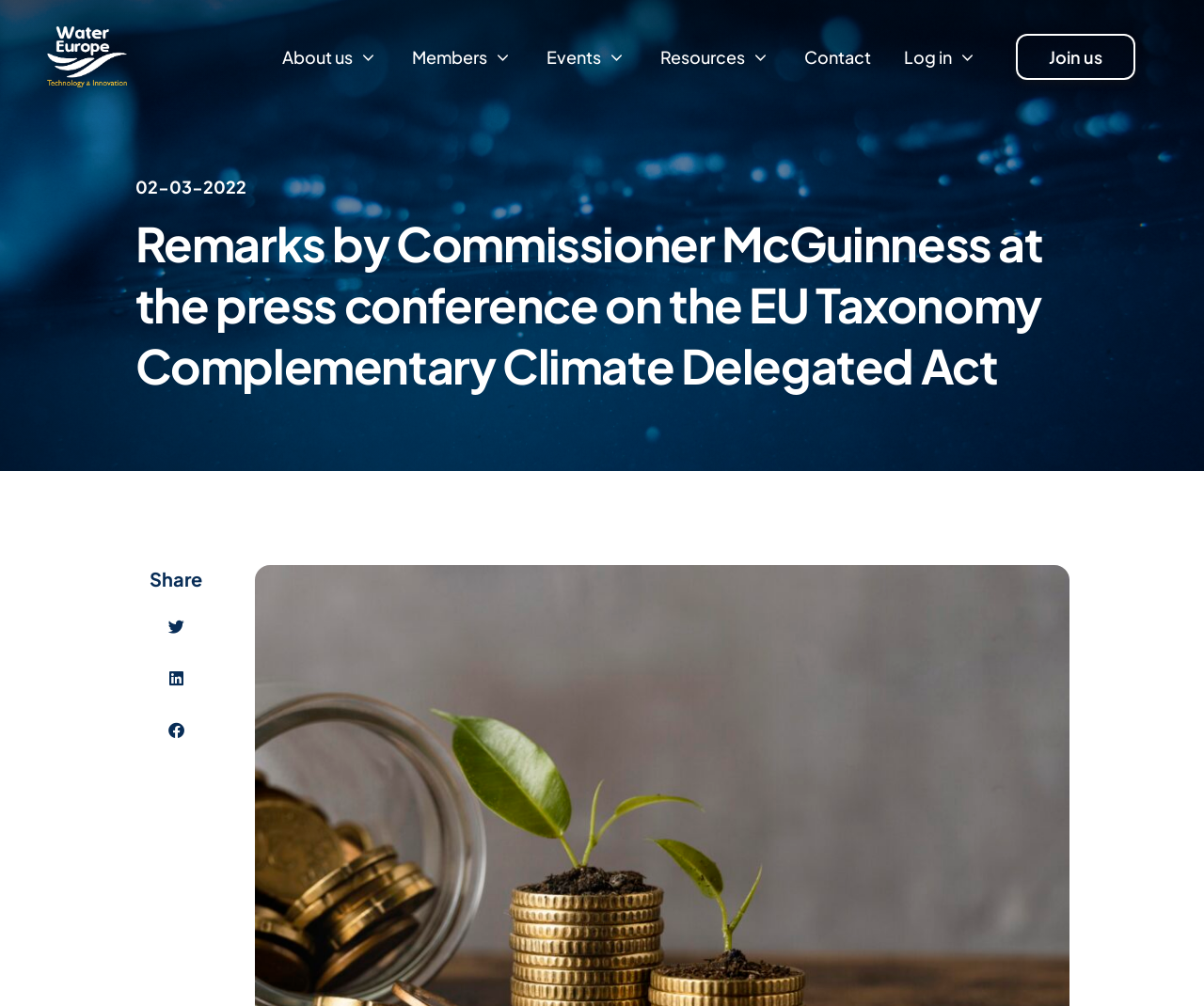Using the information in the image, give a comprehensive answer to the question: 
What is the purpose of the 'Log in' link?

I inferred the purpose of the 'Log in' link by its text and location on the webpage, which is at [0.751, 0.044, 0.812, 0.069] and has a popup menu.